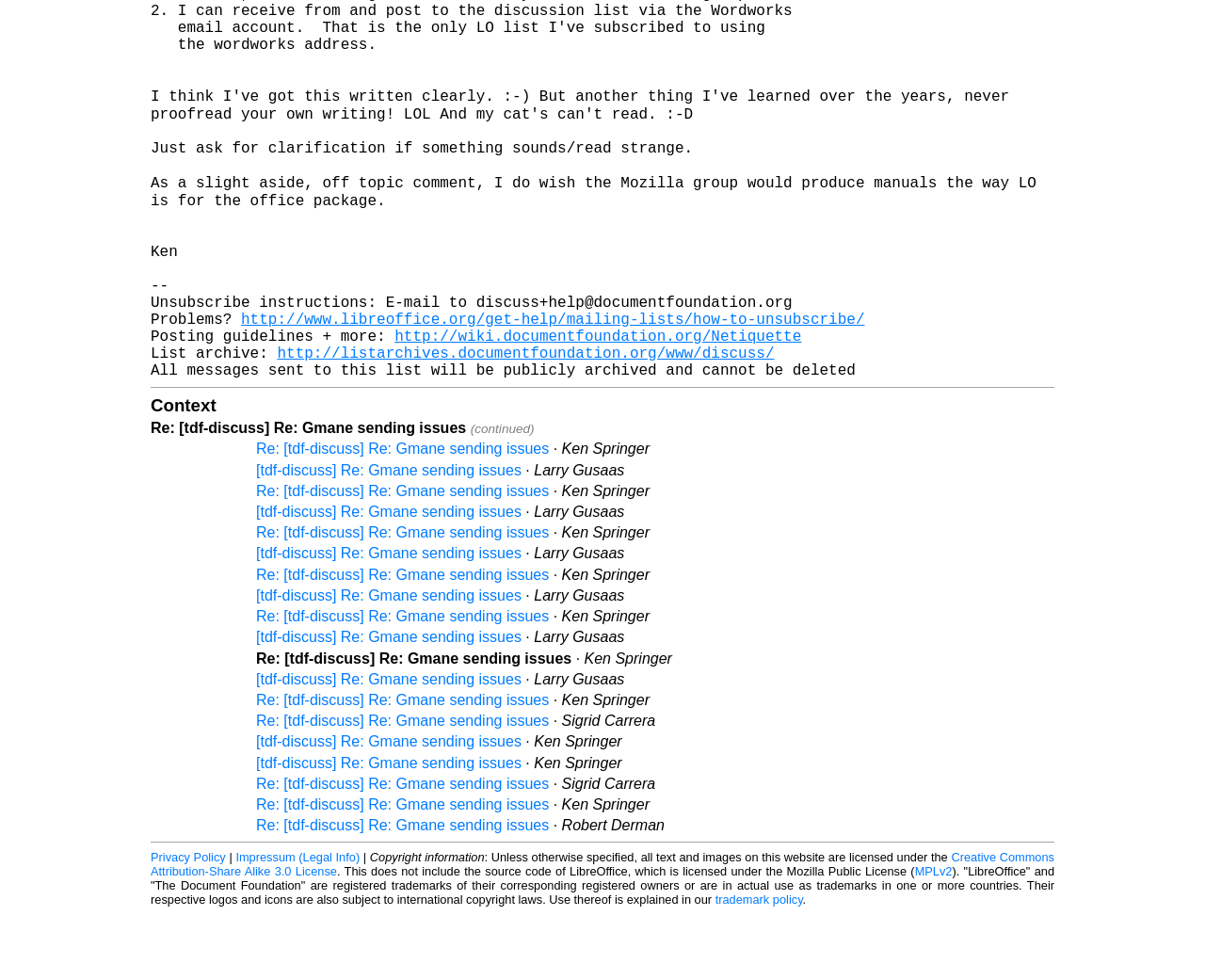Identify the bounding box coordinates for the region of the element that should be clicked to carry out the instruction: "Access the list archive". The bounding box coordinates should be four float numbers between 0 and 1, i.e., [left, top, right, bottom].

[0.23, 0.352, 0.643, 0.37]